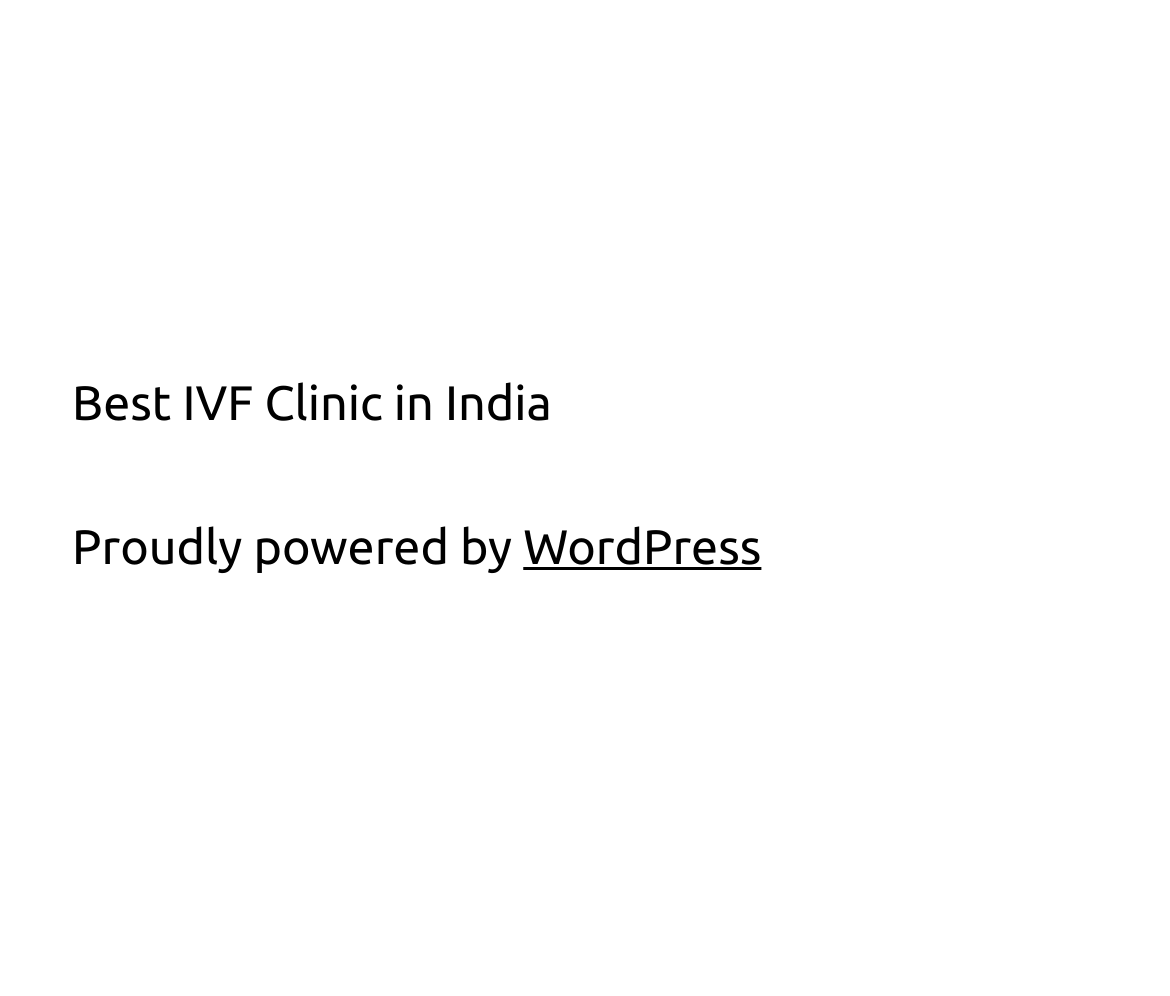Please specify the bounding box coordinates in the format (top-left x, top-left y, bottom-right x, bottom-right y), with all values as floating point numbers between 0 and 1. Identify the bounding box of the UI element described by: WordPress

[0.447, 0.524, 0.651, 0.578]